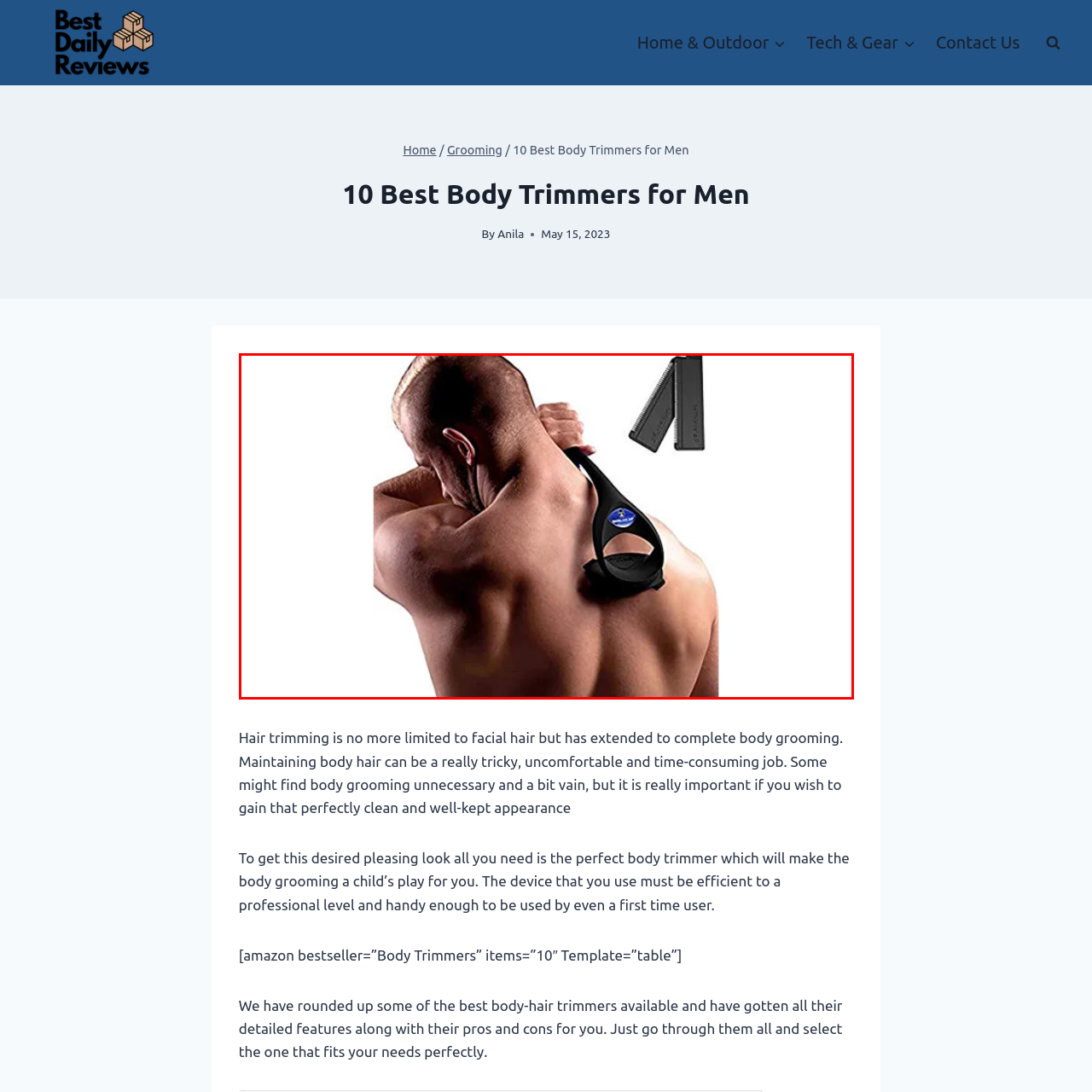What is the main benefit of using the BaKblade 2.0 PLUS?
Analyze the highlighted section in the red bounding box of the image and respond to the question with a detailed explanation.

The BaKblade 2.0 PLUS is designed to make the grooming process easier and more efficient, allowing users to achieve a clean and well-groomed appearance without hassle or complication.